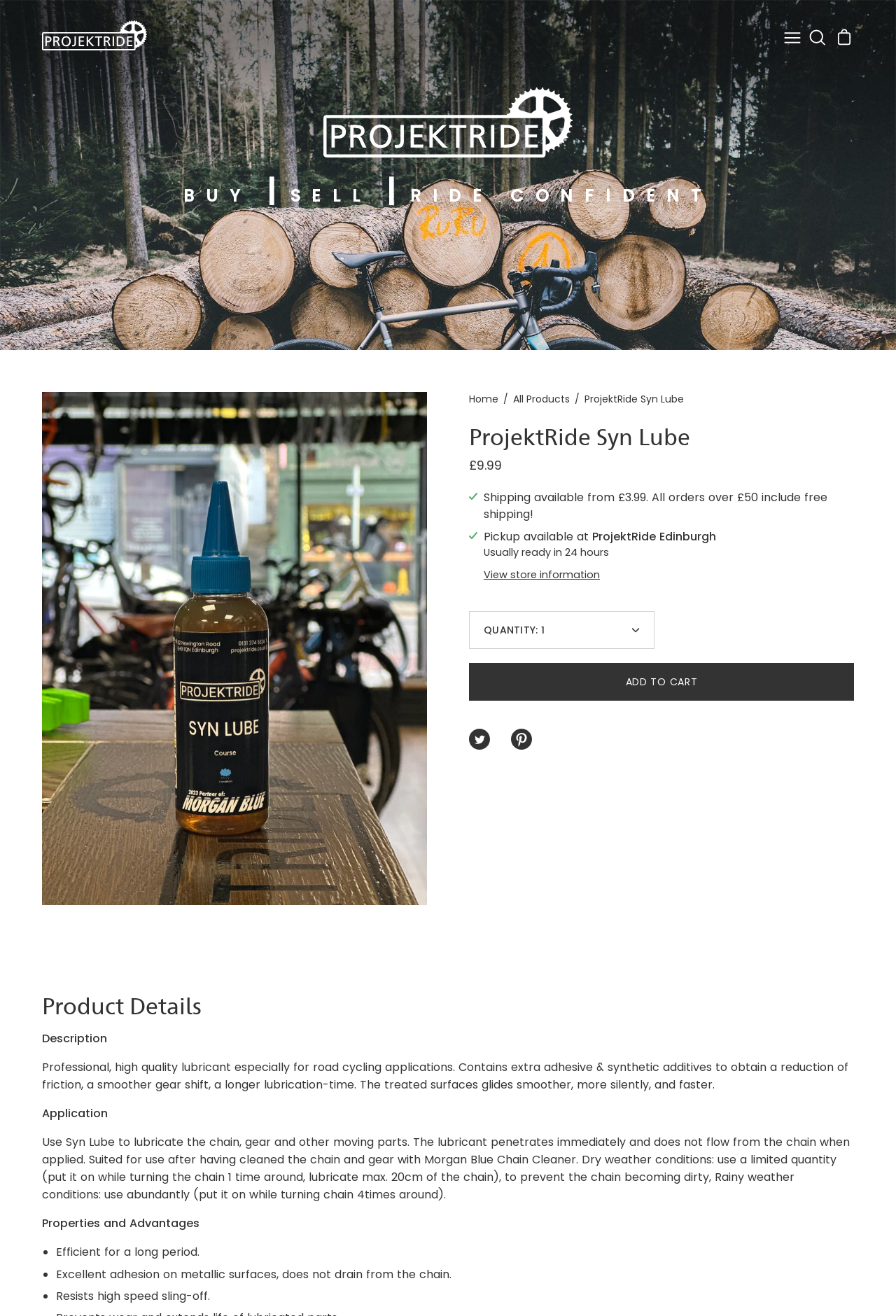Indicate the bounding box coordinates of the element that must be clicked to execute the instruction: "Buy". The coordinates should be given as four float numbers between 0 and 1, i.e., [left, top, right, bottom].

[0.205, 0.14, 0.281, 0.157]